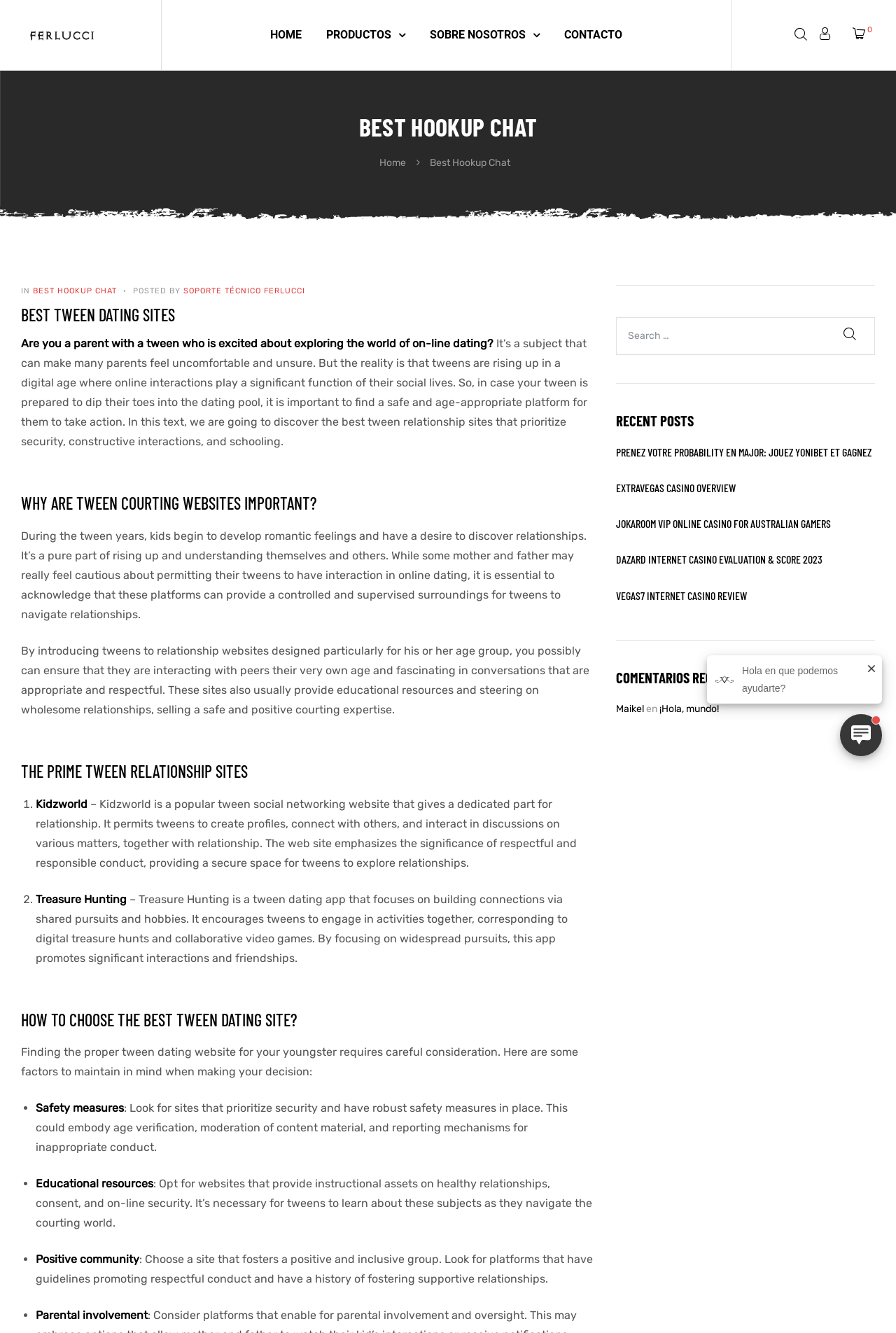Give a short answer to this question using one word or a phrase:
What should parents consider when choosing a tween dating site?

Safety measures, educational resources, positive community, and parental involvement